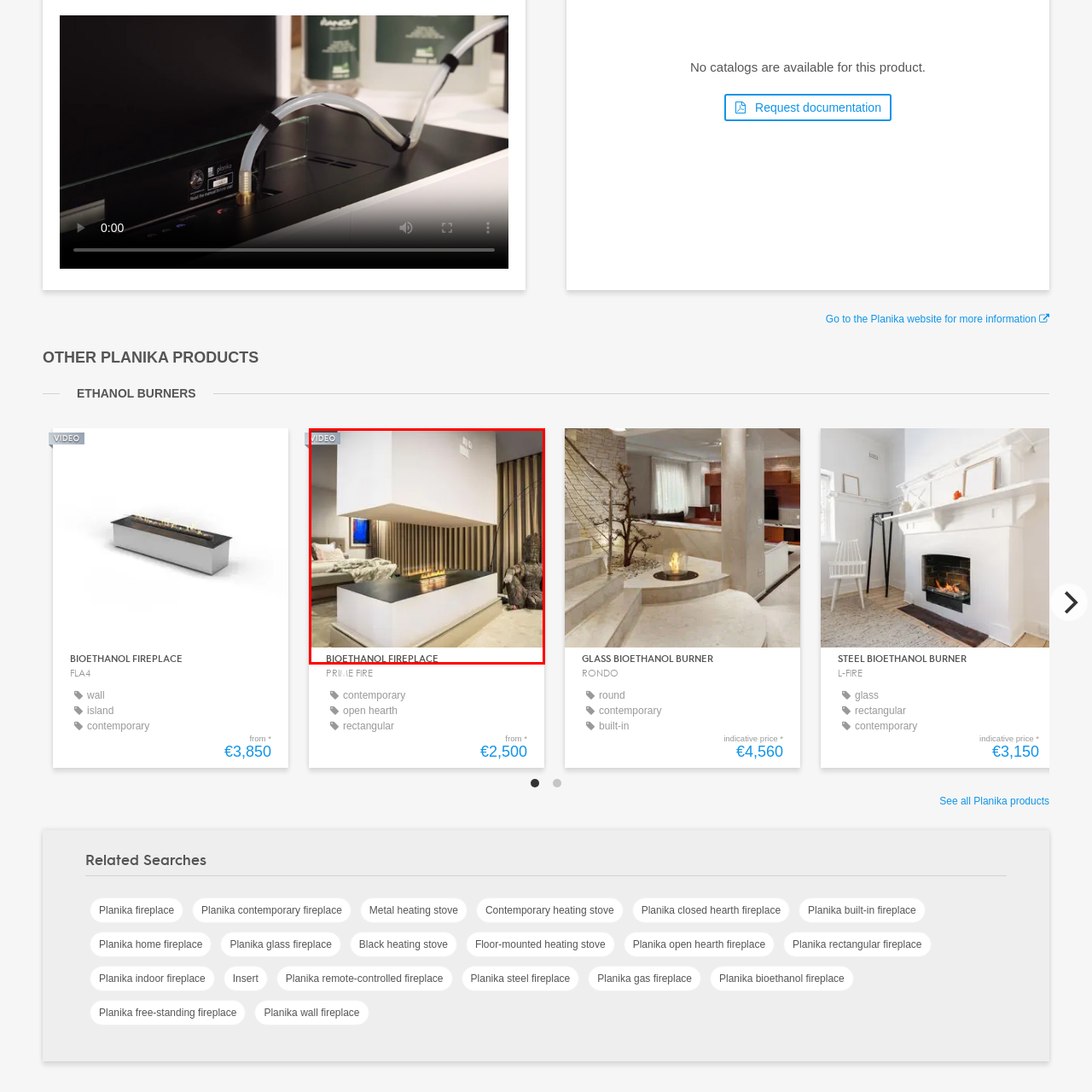Identify the content inside the red box and answer the question using a brief word or phrase: What is the atmosphere created by the warm flames?

cozy and inviting